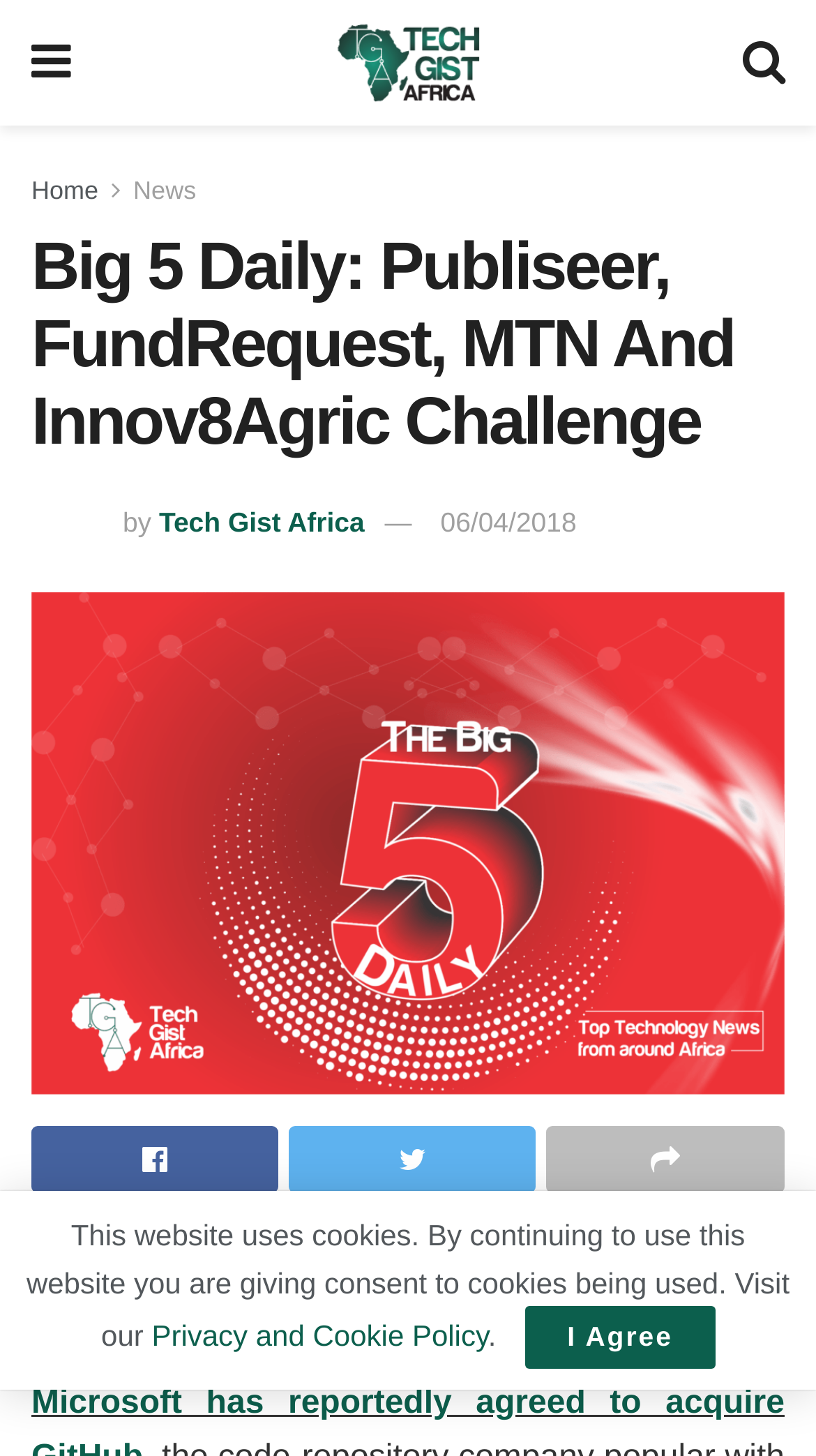Provide the bounding box coordinates of the area you need to click to execute the following instruction: "go to Home page".

None